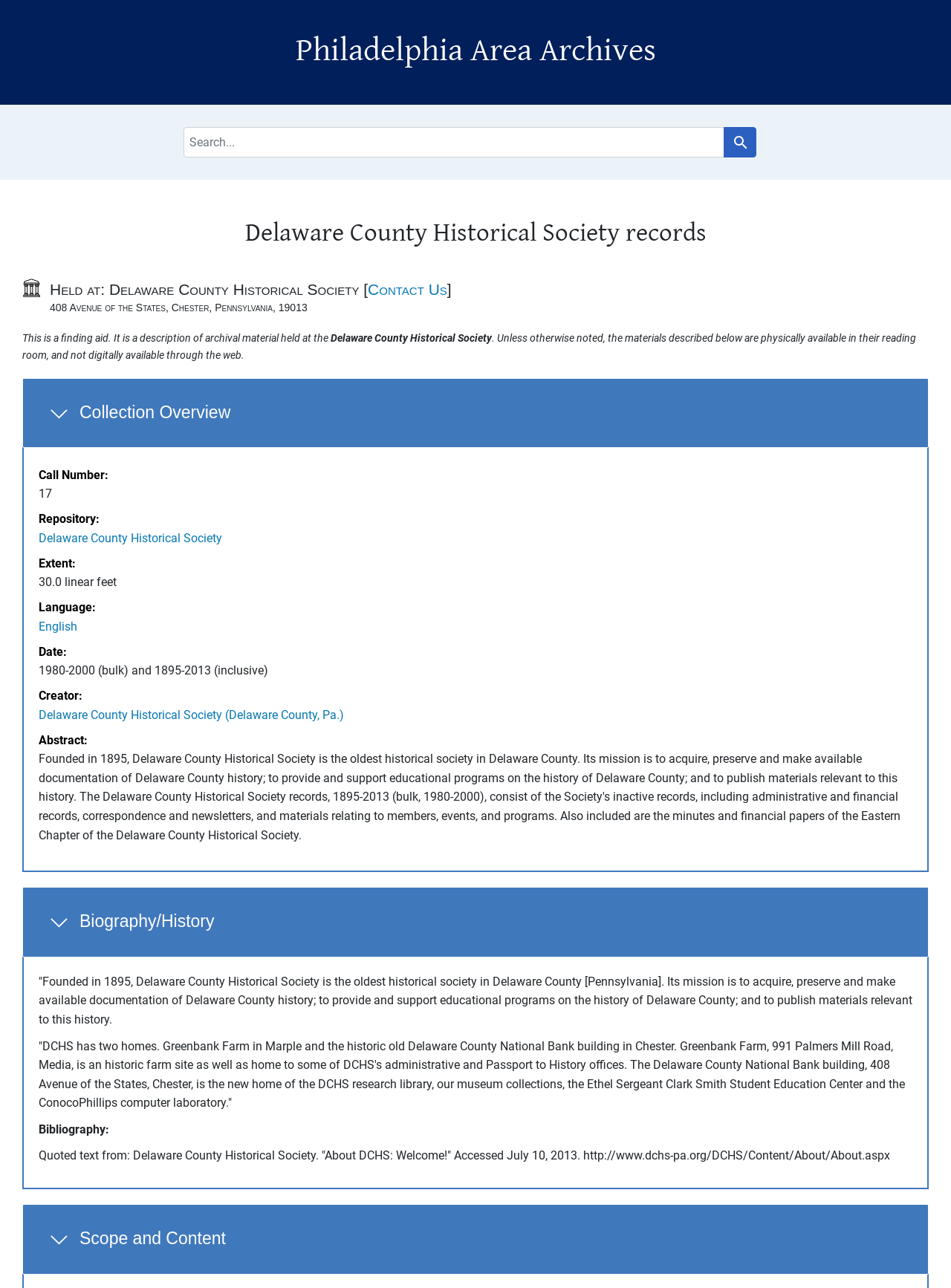Please specify the bounding box coordinates for the clickable region that will help you carry out the instruction: "View Collection Overview".

[0.023, 0.294, 0.977, 0.348]